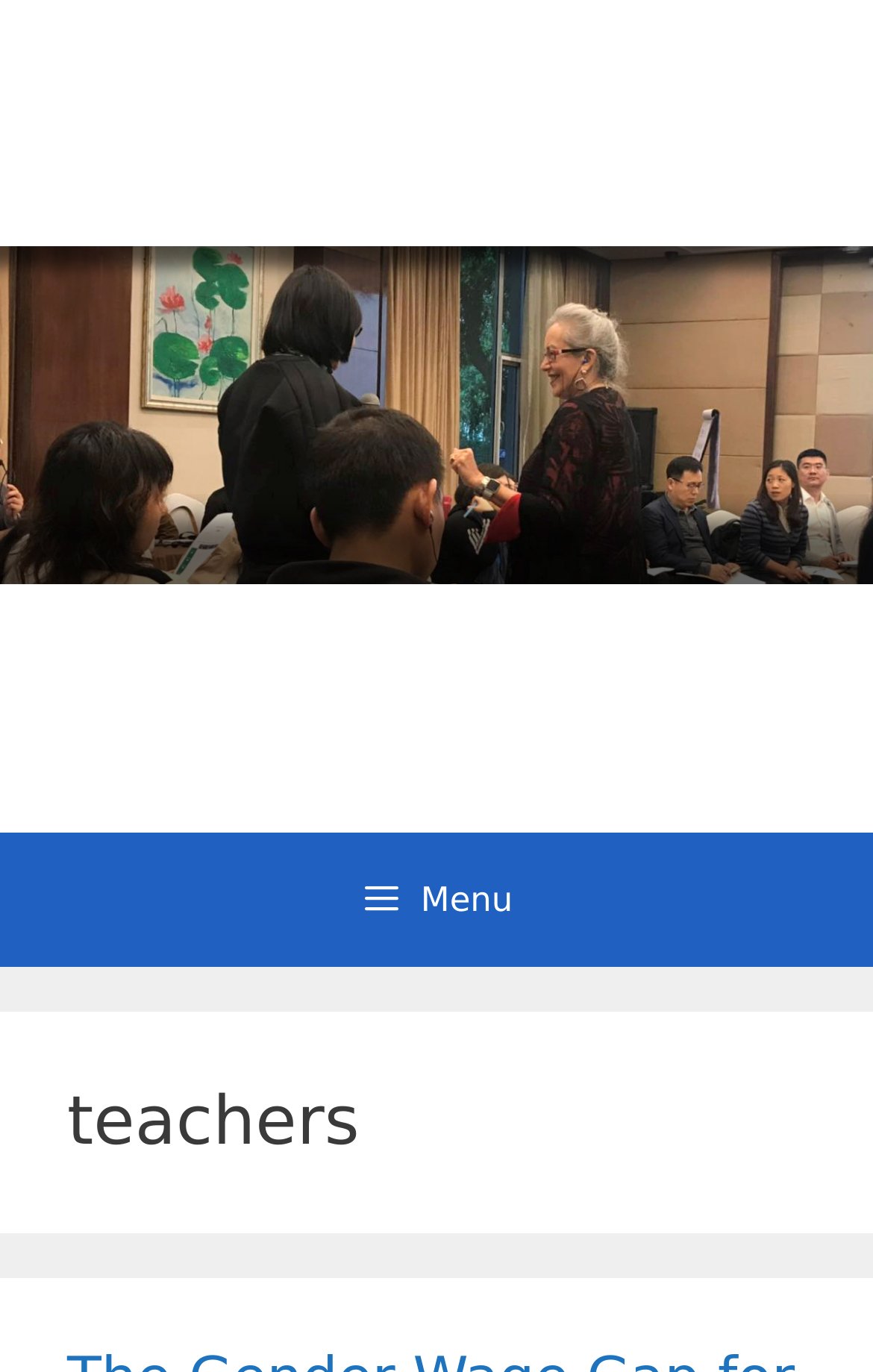Is the webpage divided into sections?
Use the image to answer the question with a single word or phrase.

Yes